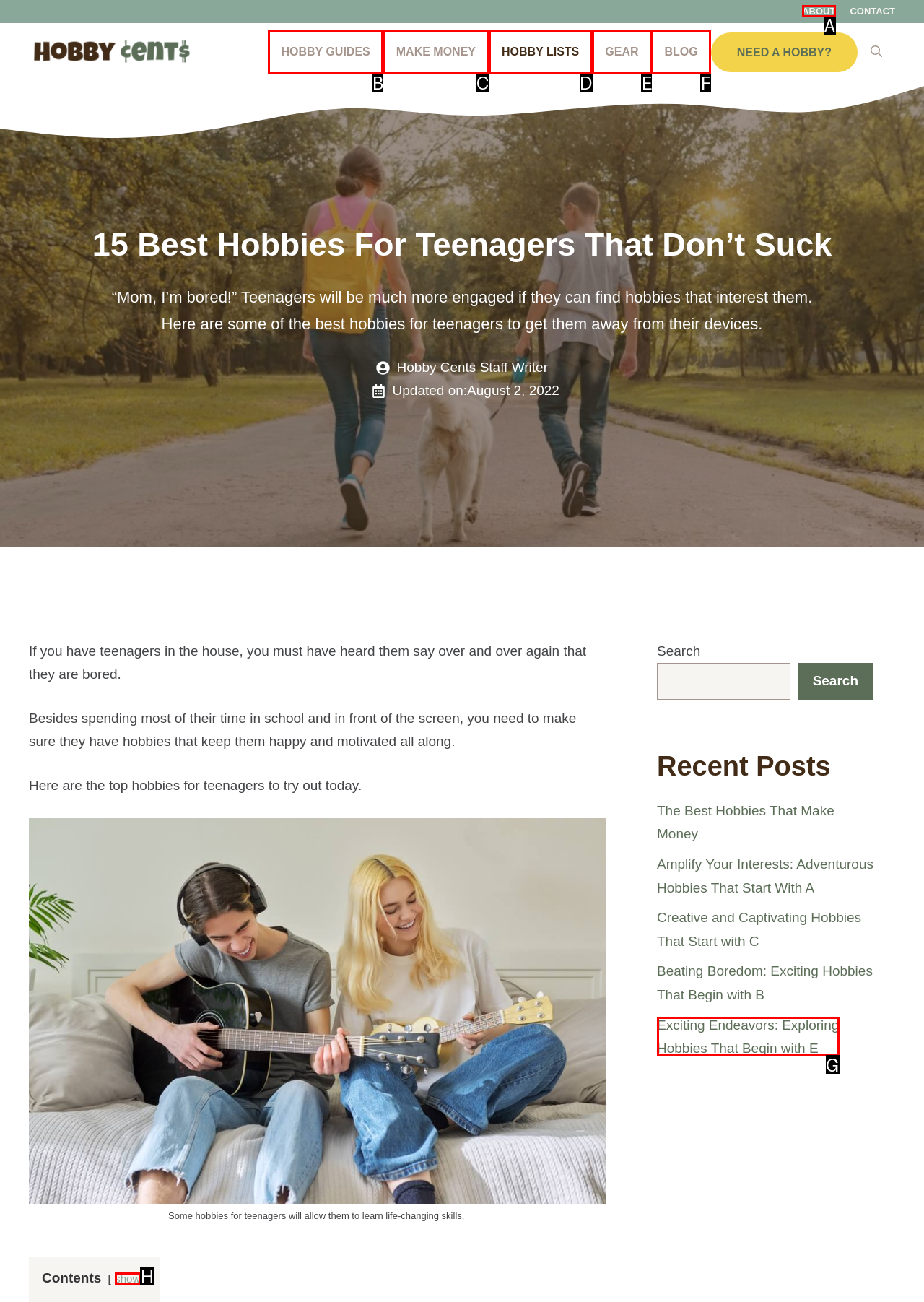Which UI element's letter should be clicked to achieve the task: Click on the 'ABOUT' link
Provide the letter of the correct choice directly.

A